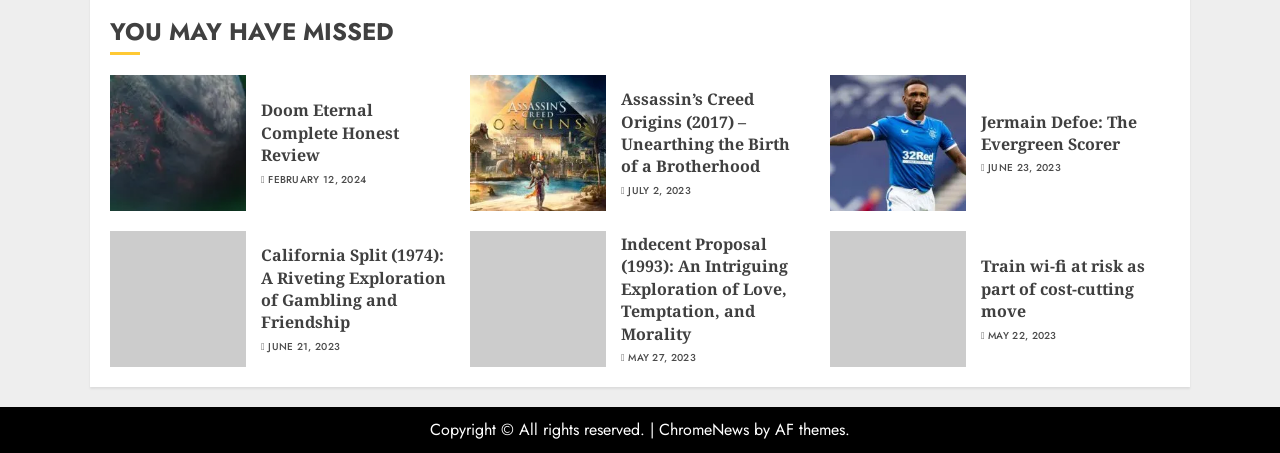Give the bounding box coordinates for this UI element: "ChromeNews". The coordinates should be four float numbers between 0 and 1, arranged as [left, top, right, bottom].

[0.515, 0.924, 0.585, 0.974]